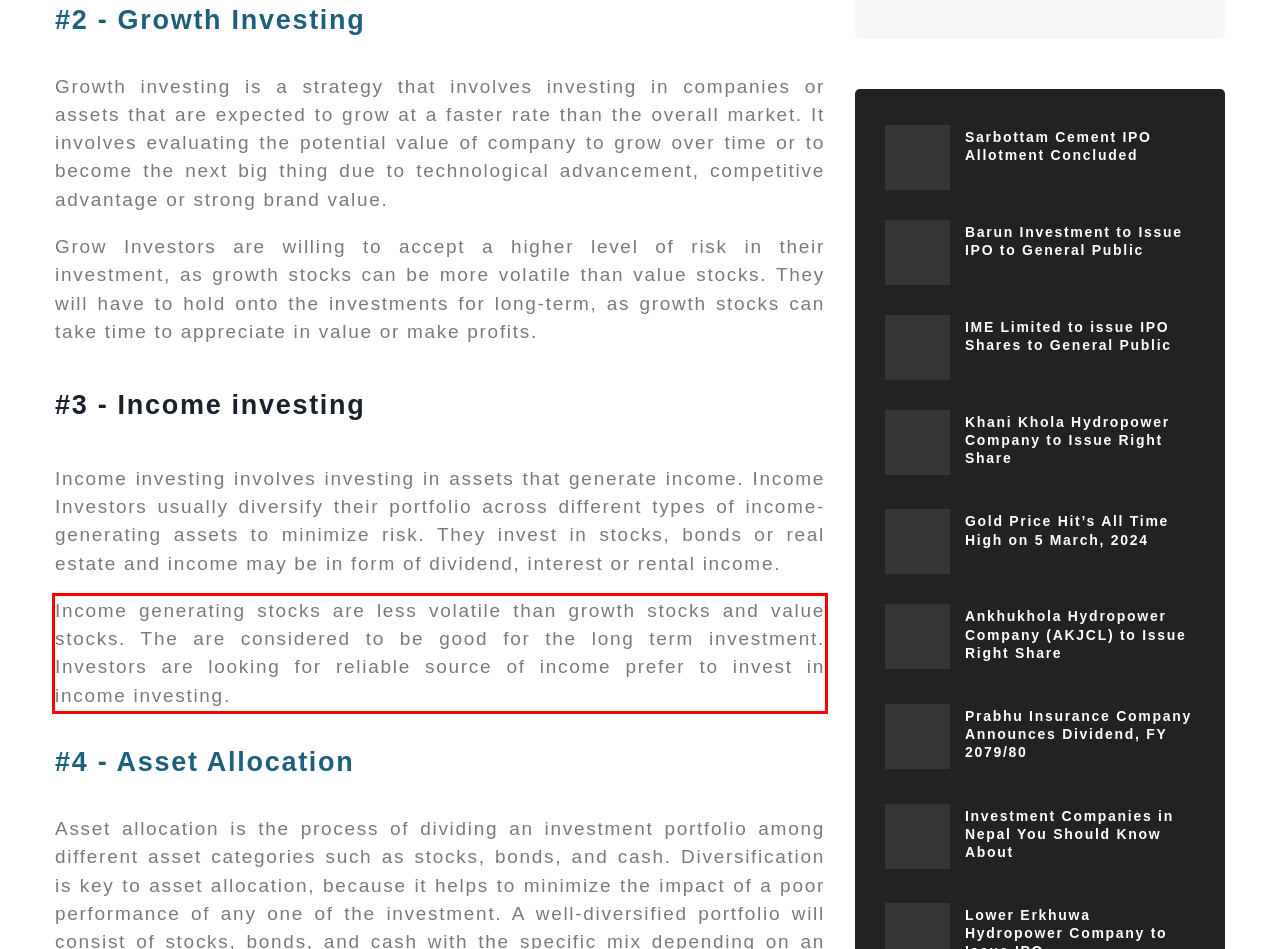Given the screenshot of the webpage, identify the red bounding box, and recognize the text content inside that red bounding box.

Income generating stocks are less volatile than growth stocks and value stocks. The are considered to be good for the long term investment. Investors are looking for reliable source of income prefer to invest in income investing.